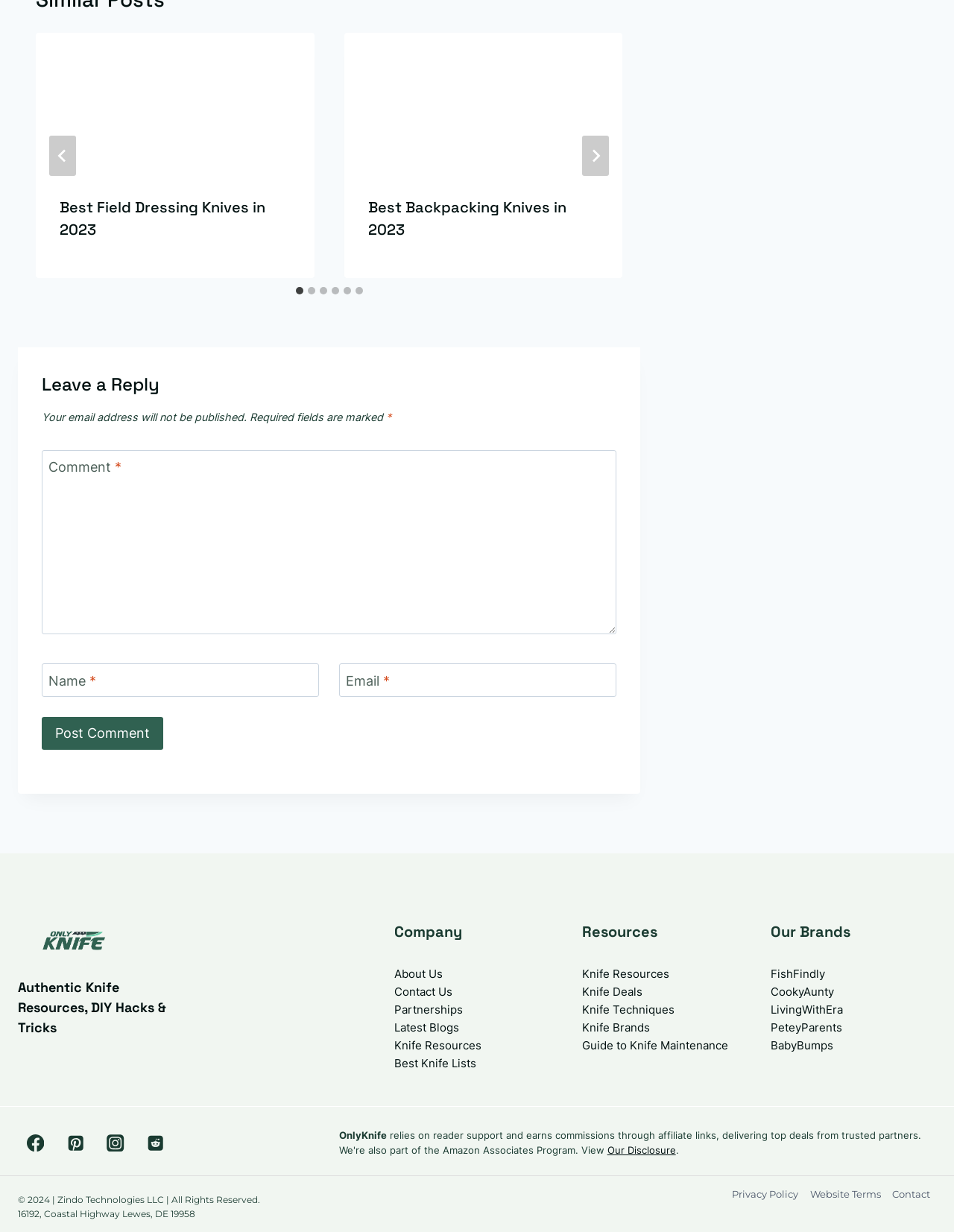What is the purpose of the textbox with the label 'Comment *'?
Based on the image content, provide your answer in one word or a short phrase.

Leave a comment